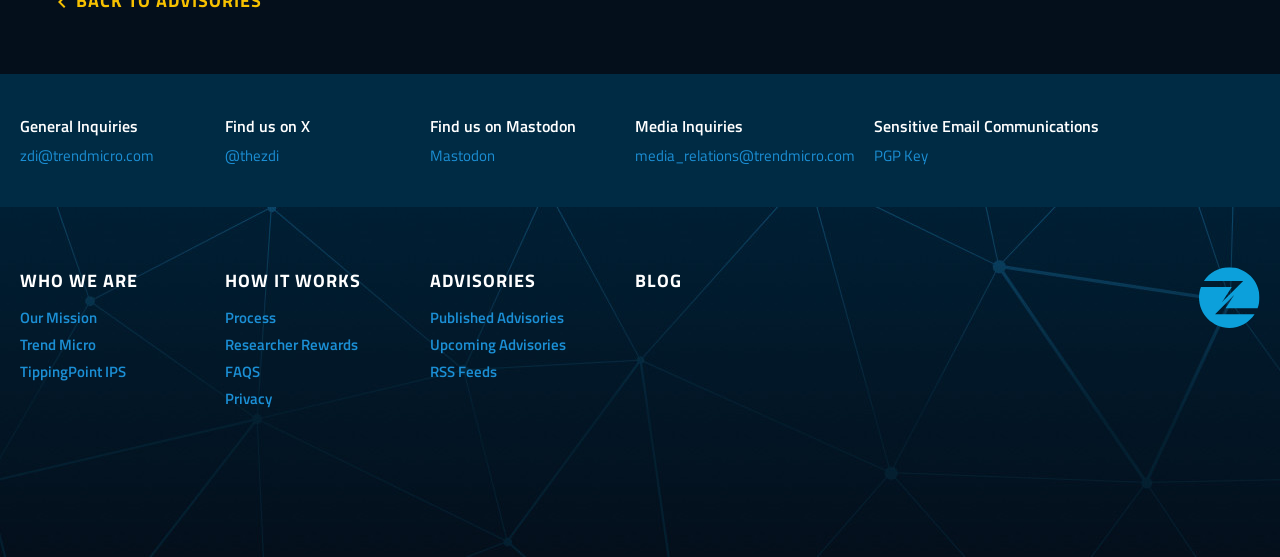Determine the bounding box for the described UI element: "FAQS".

[0.176, 0.646, 0.203, 0.688]